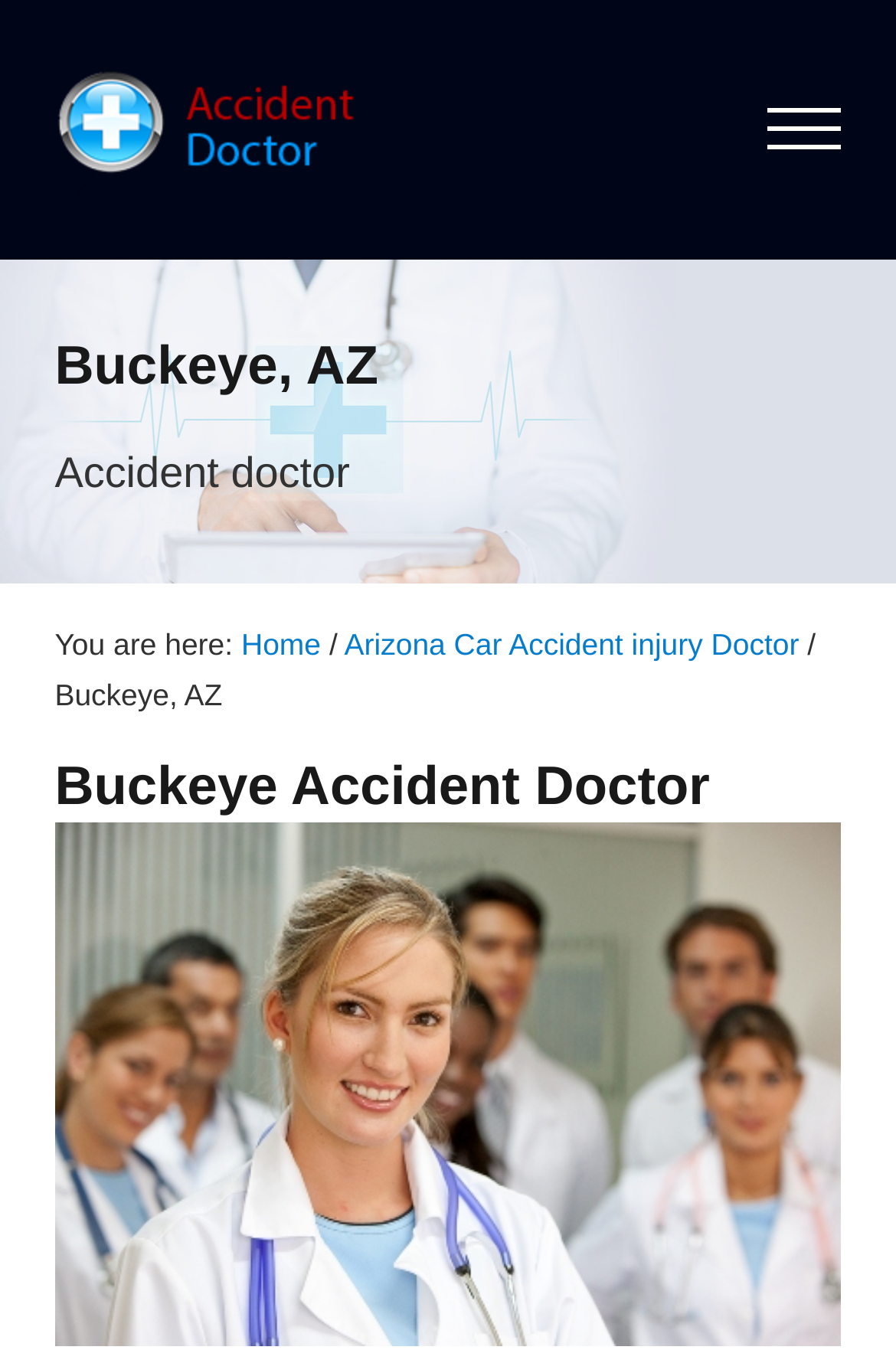Answer the question in one word or a short phrase:
What type of doctor is being referred to?

Accident doctor